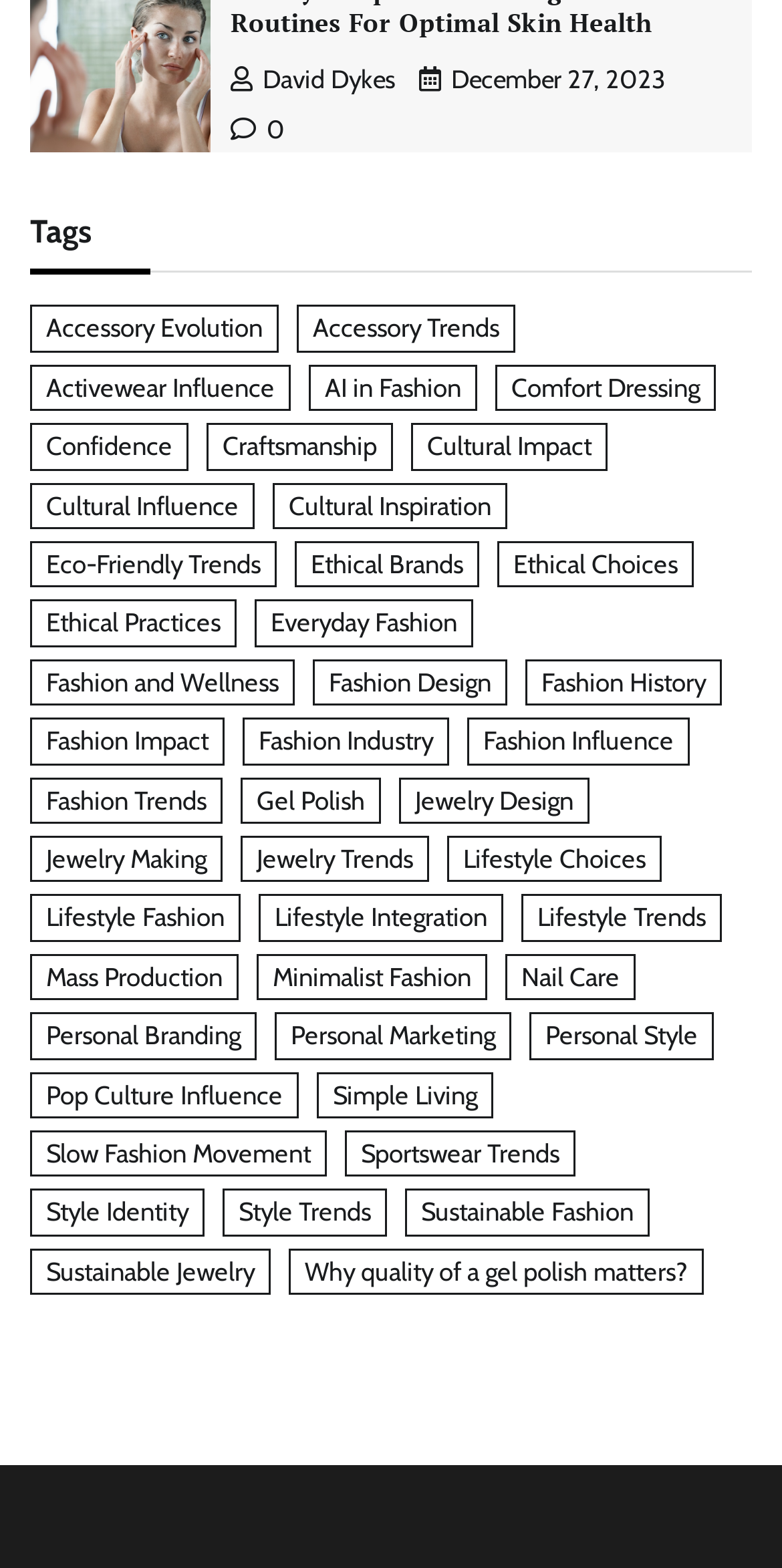Bounding box coordinates must be specified in the format (top-left x, top-left y, bottom-right x, bottom-right y). All values should be floating point numbers between 0 and 1. What are the bounding box coordinates of the UI element described as: Confidence

[0.038, 0.27, 0.241, 0.3]